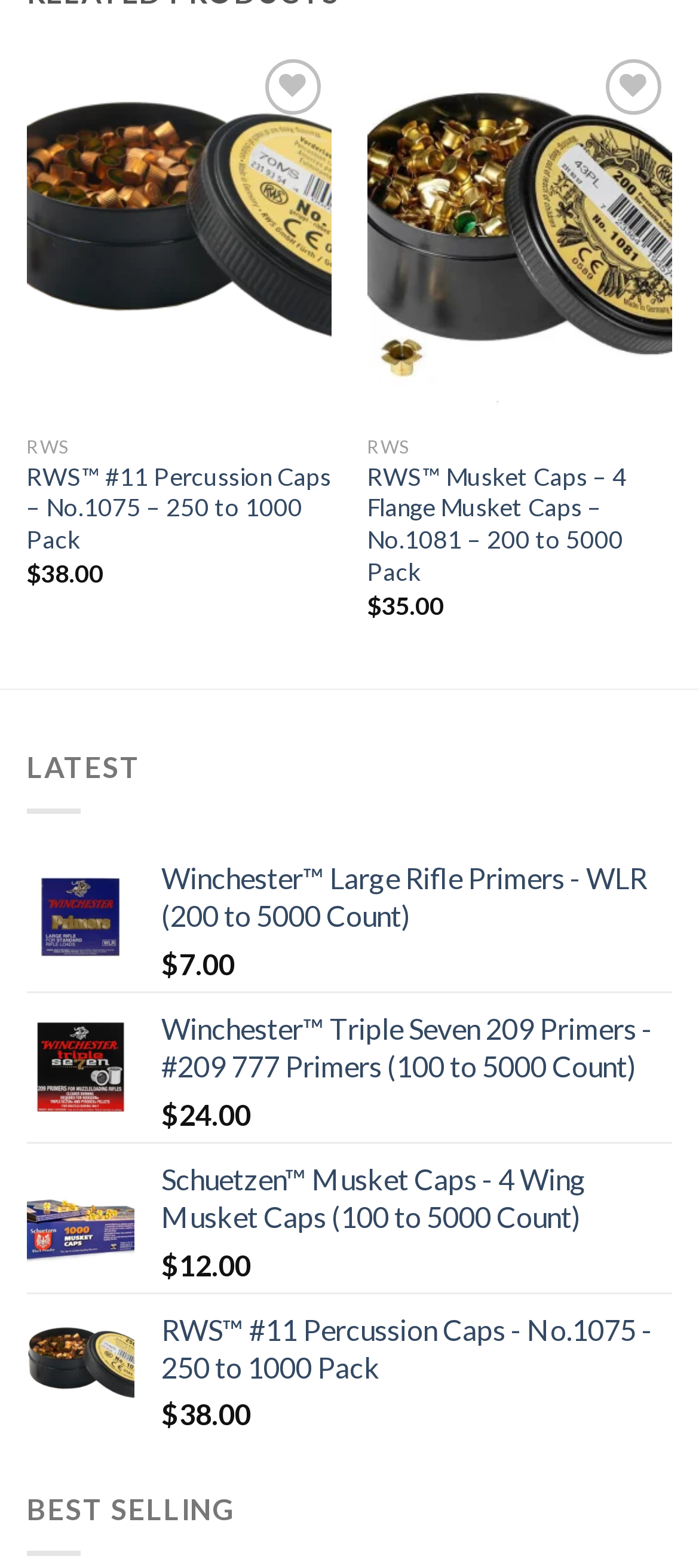Predict the bounding box coordinates of the area that should be clicked to accomplish the following instruction: "Click the Wishlist button". The bounding box coordinates should consist of four float numbers between 0 and 1, i.e., [left, top, right, bottom].

[0.379, 0.038, 0.458, 0.073]